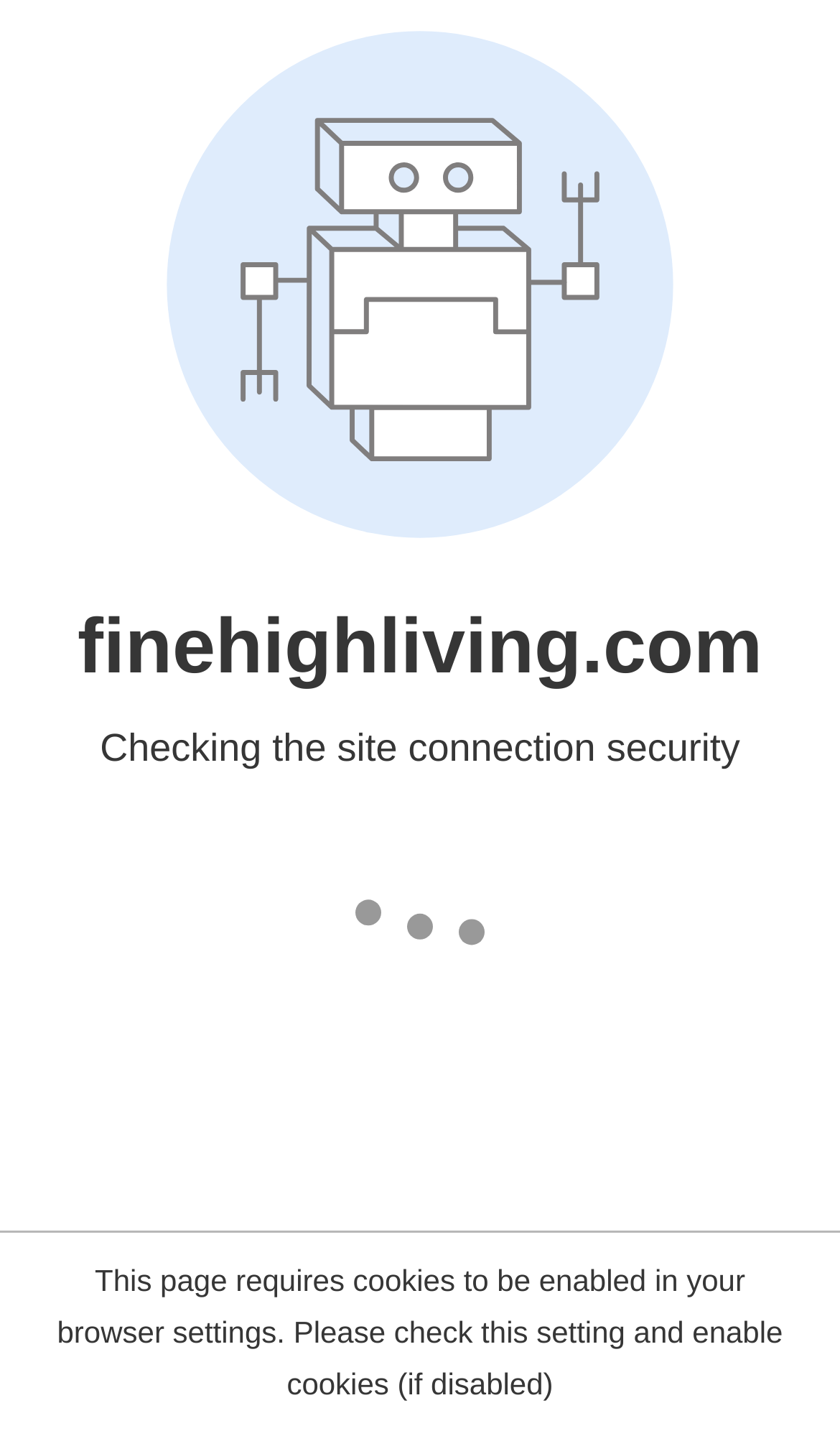What is the purpose of the button?
Please provide an in-depth and detailed response to the question.

I determined the purpose of the button by examining the button element with the text 'Menu' which is a child of the navigation element with the text 'Mobile Toggle'.